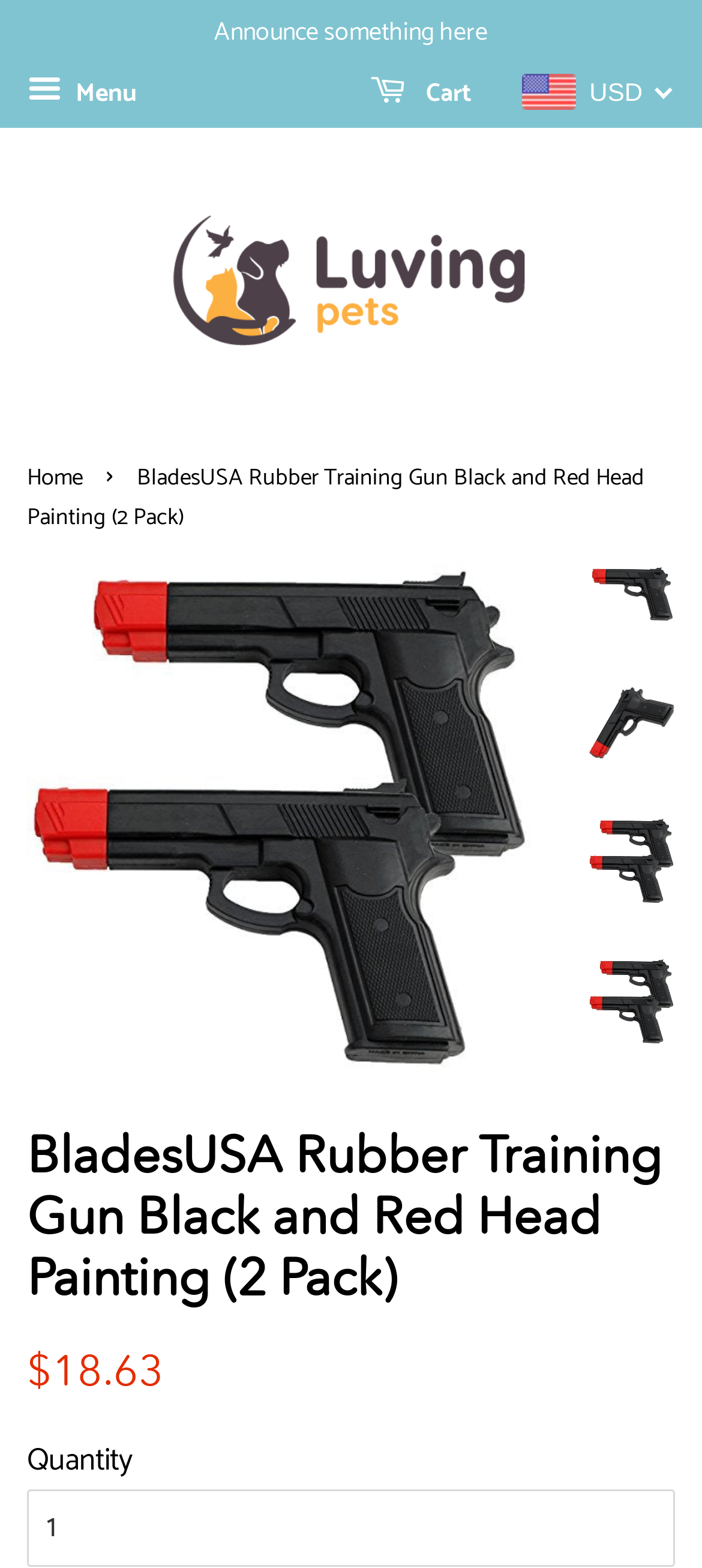Identify the bounding box coordinates for the element that needs to be clicked to fulfill this instruction: "View the 'Cart'". Provide the coordinates in the format of four float numbers between 0 and 1: [left, top, right, bottom].

[0.527, 0.041, 0.671, 0.079]